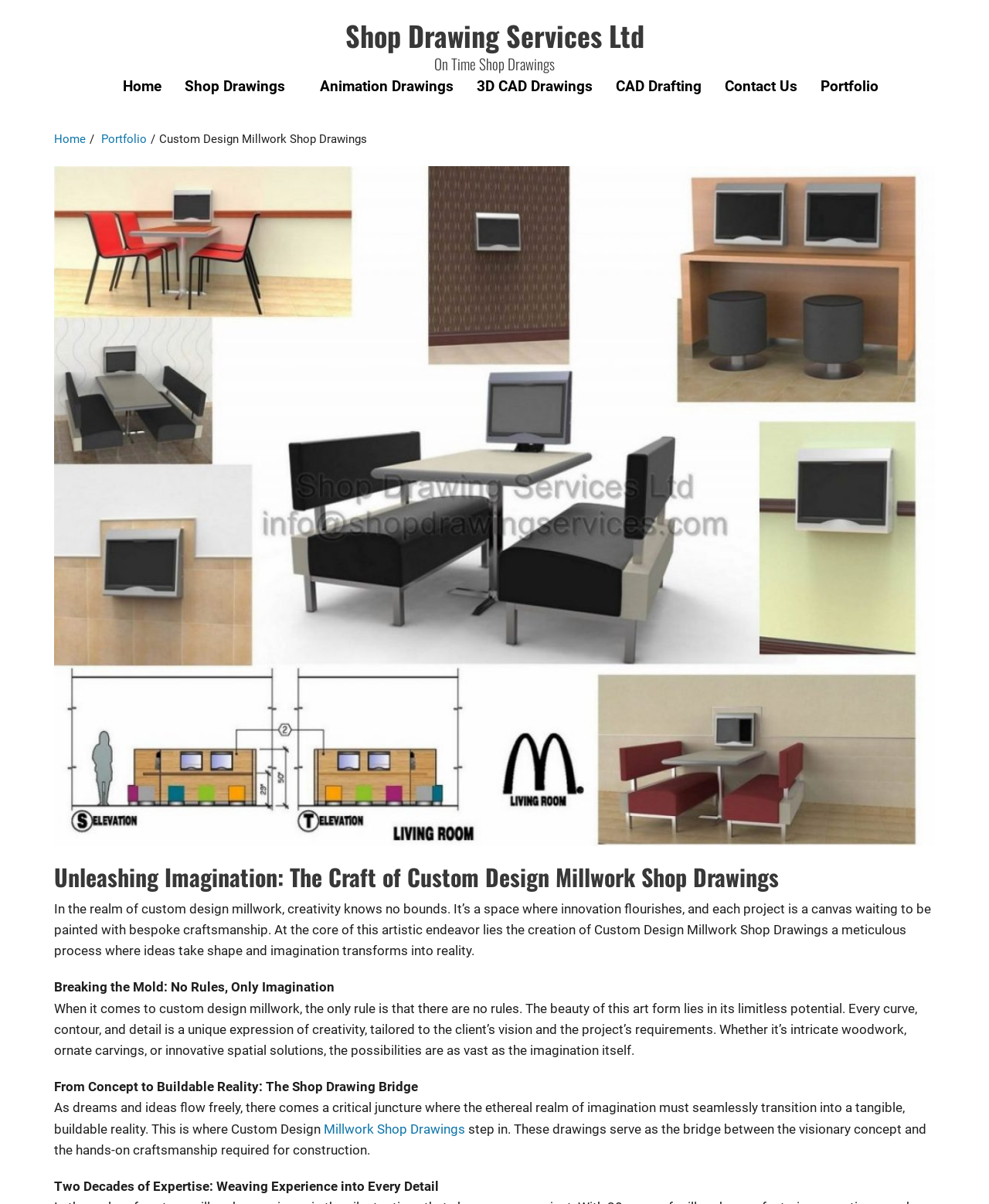Respond to the following query with just one word or a short phrase: 
What is the purpose of Custom Design Millwork Shop Drawings?

Transforming imagination into reality